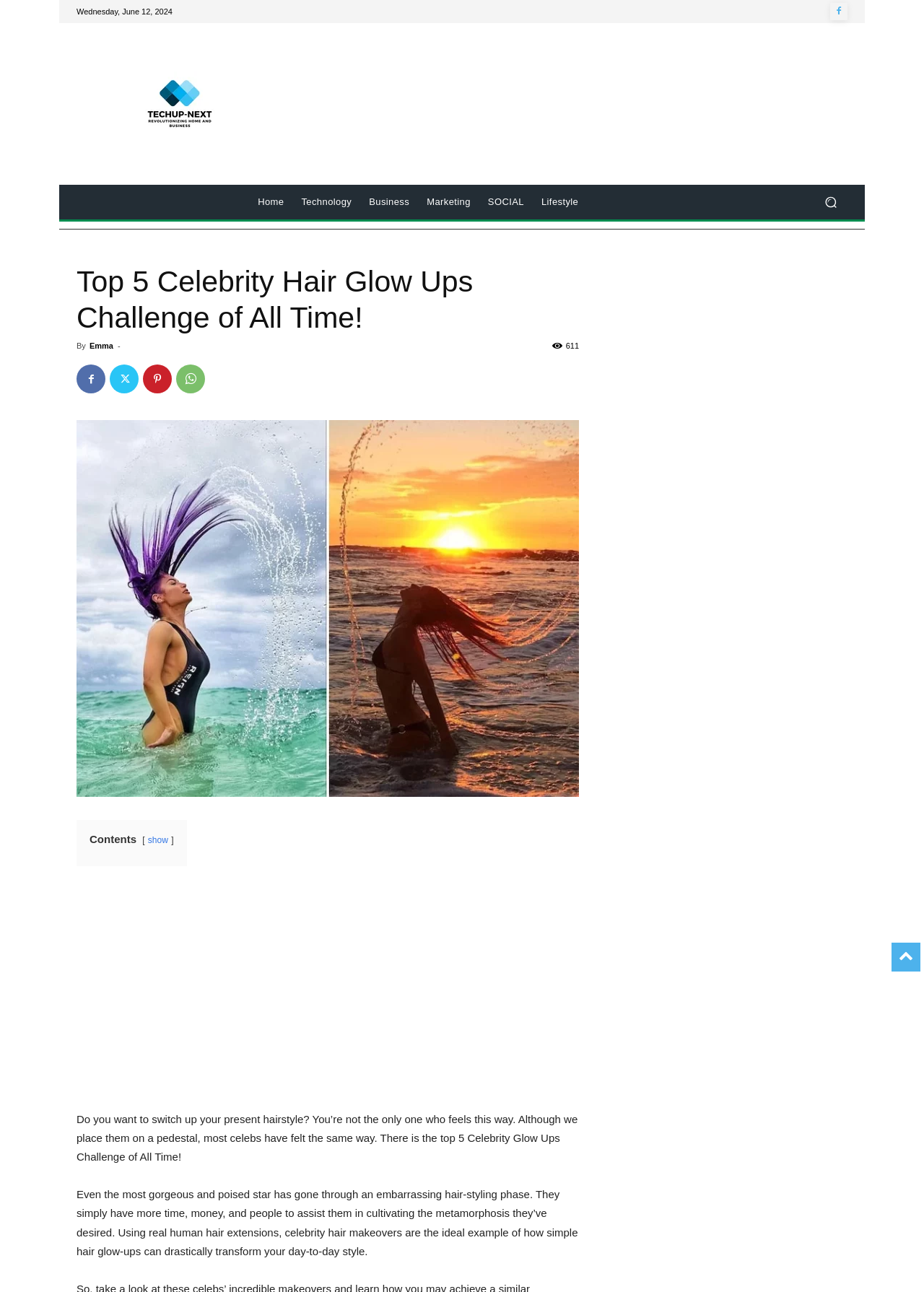Identify the first-level heading on the webpage and generate its text content.

Top 5 Celebrity Hair Glow Ups Challenge of All Time!